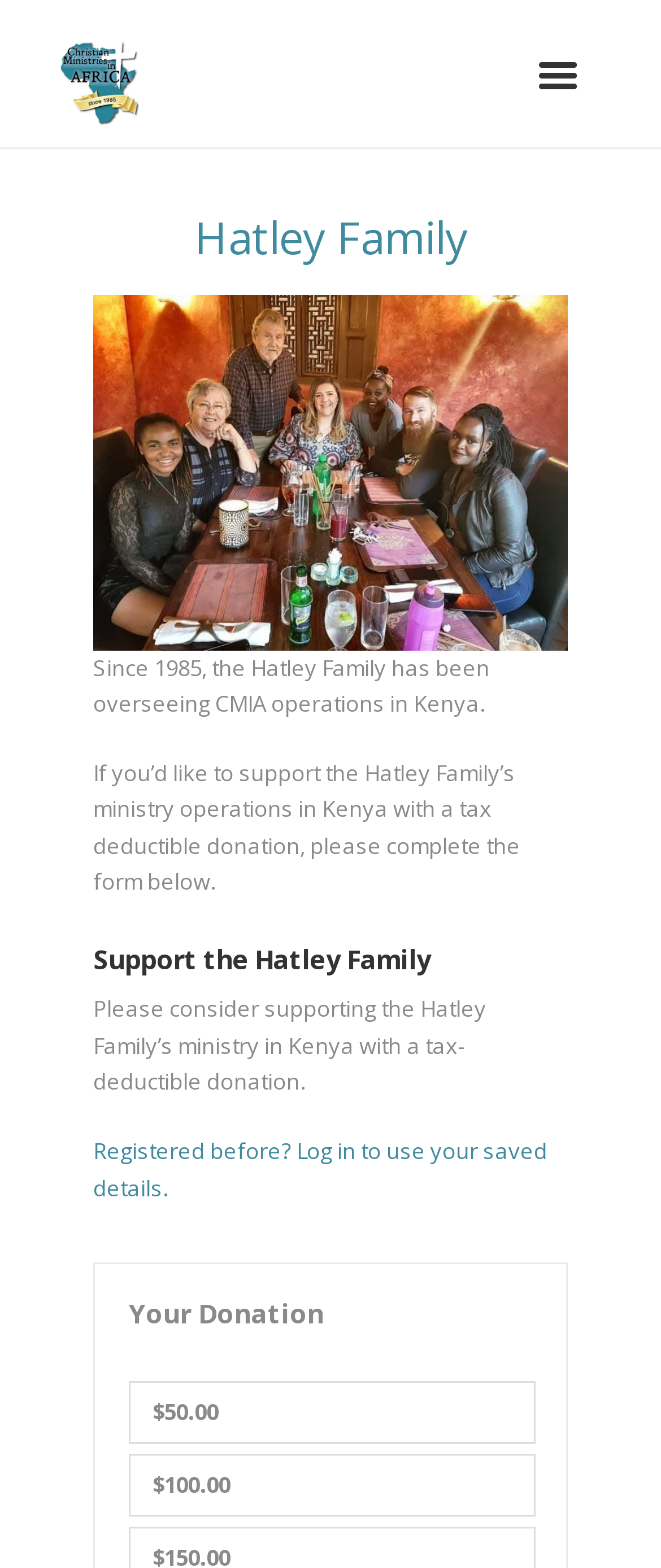Detail the webpage's structure and highlights in your description.

The webpage is about the Hatley Family's Christian Ministries in Africa (CMIA), with a focus on supporting their operations in Kenya. At the top, there is a link on the left side, followed by a heading that reads "Hatley Family" in a prominent position. Below the heading, there are three paragraphs of text that provide information about the Hatley Family's ministry in Kenya, including their history, their work, and a call to support their operations with a tax-deductible donation.

Further down, there is a heading that reads "Support the Hatley Family" followed by a paragraph of text that reiterates the call to support their ministry. Below this, there is a link to log in for registered users, and a section to enter a donation amount, with options for $50.00 and $100.00.

On the right side of the page, near the bottom, there is a small icon represented by the Unicode character "\ue835", which is likely a social media or sharing icon.